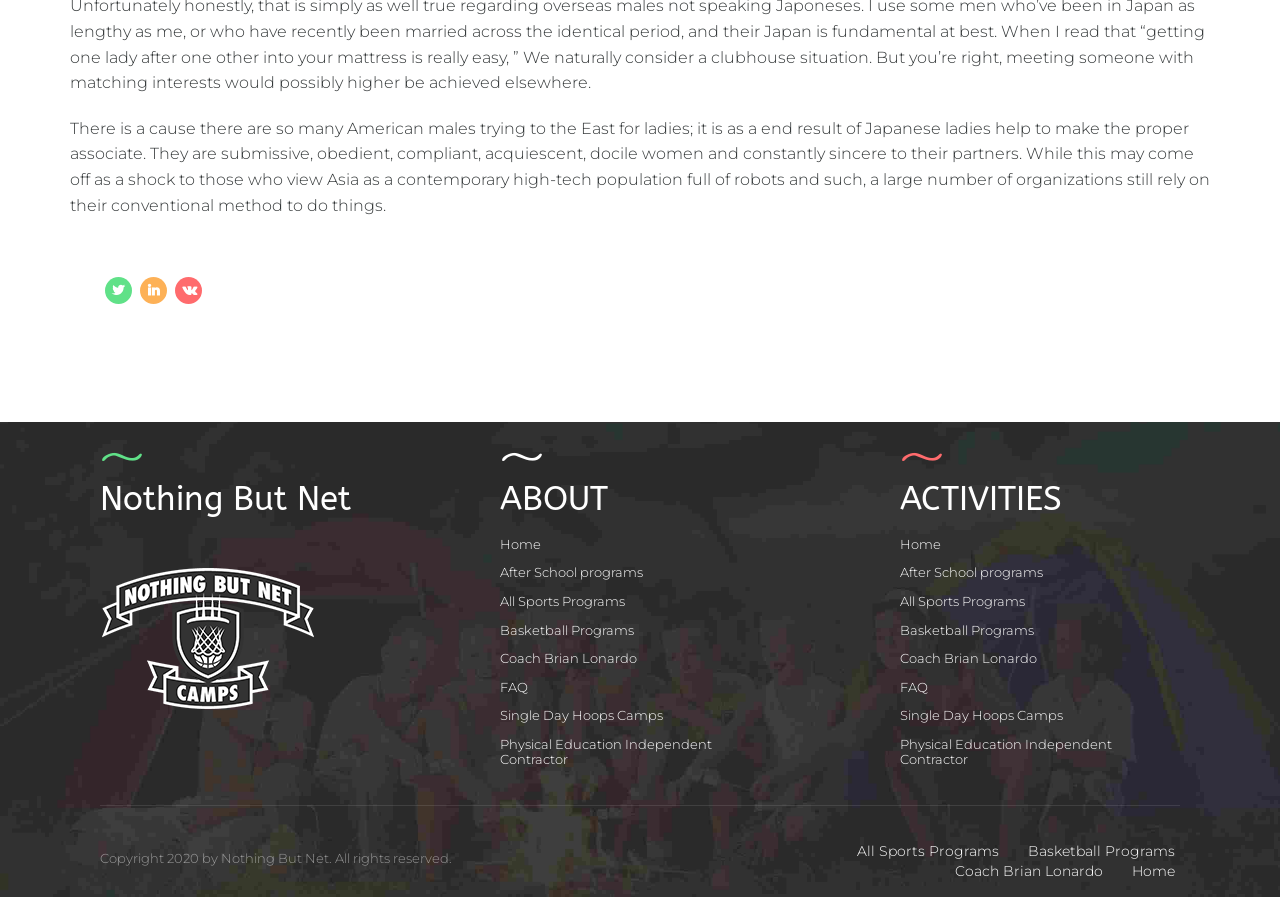Can you specify the bounding box coordinates for the region that should be clicked to fulfill this instruction: "Visit the Home page".

[0.703, 0.597, 0.739, 0.615]